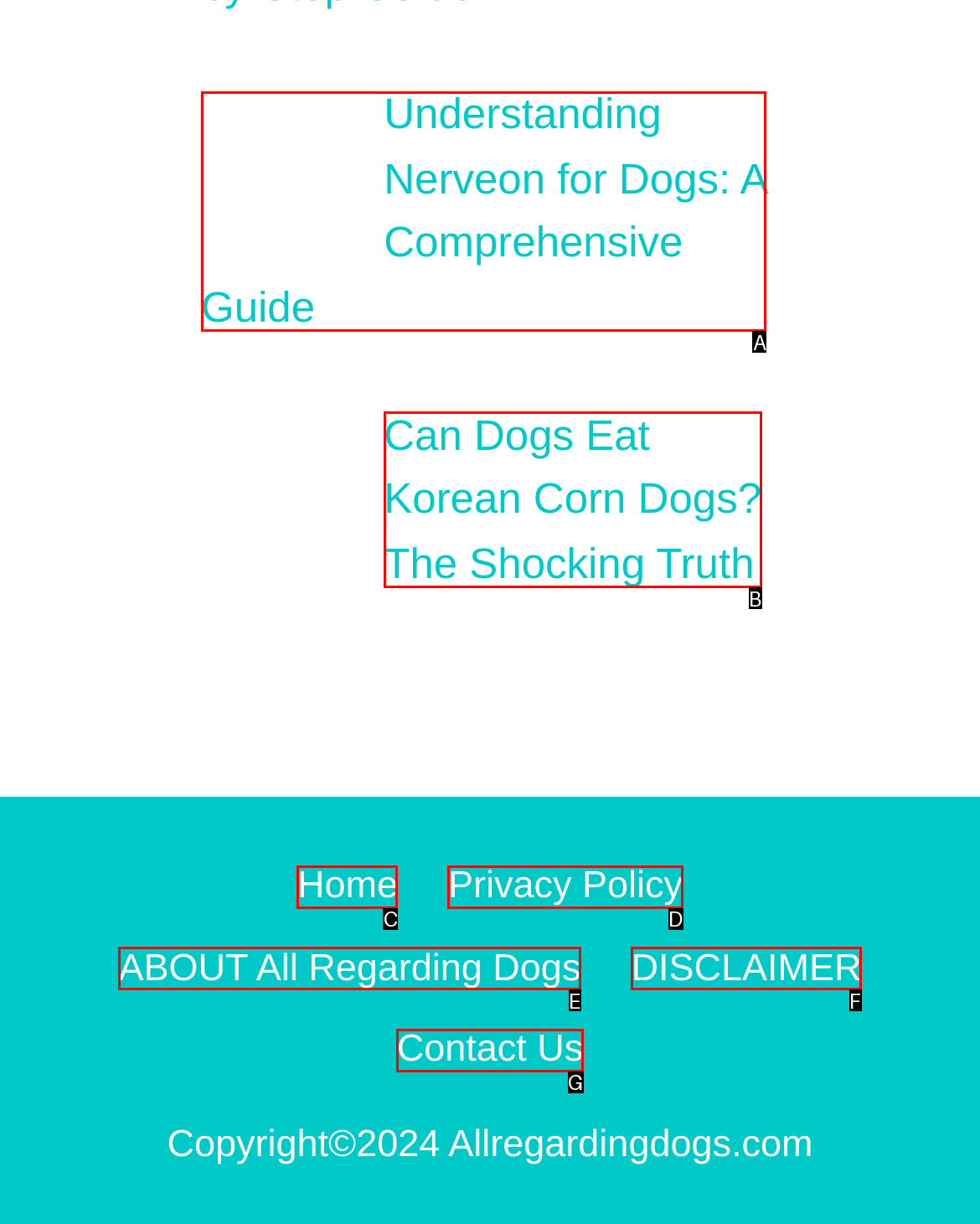Using the description: ABOUT All Regarding Dogs, find the HTML element that matches it. Answer with the letter of the chosen option.

E